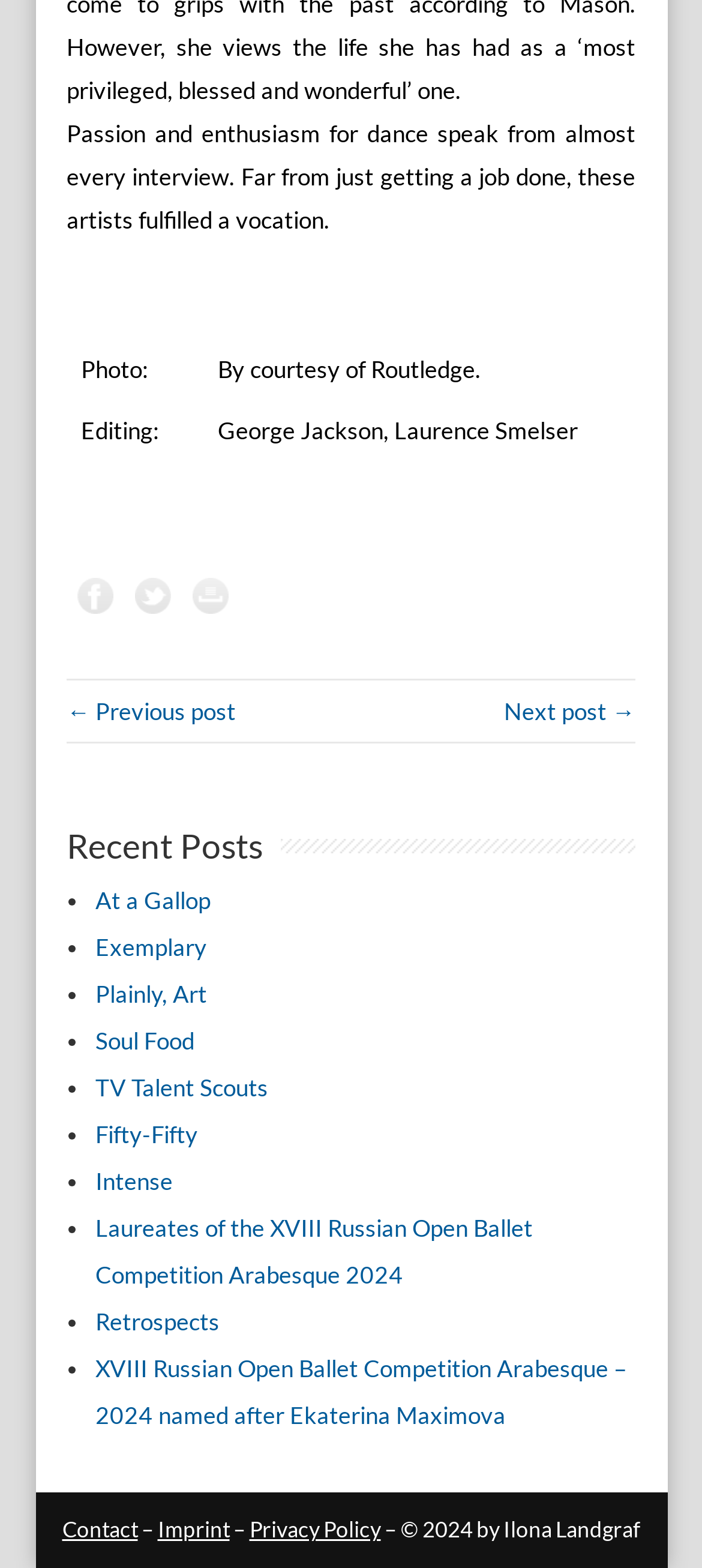Predict the bounding box coordinates of the area that should be clicked to accomplish the following instruction: "Share on facebook". The bounding box coordinates should consist of four float numbers between 0 and 1, i.e., [left, top, right, bottom].

[0.095, 0.363, 0.177, 0.391]